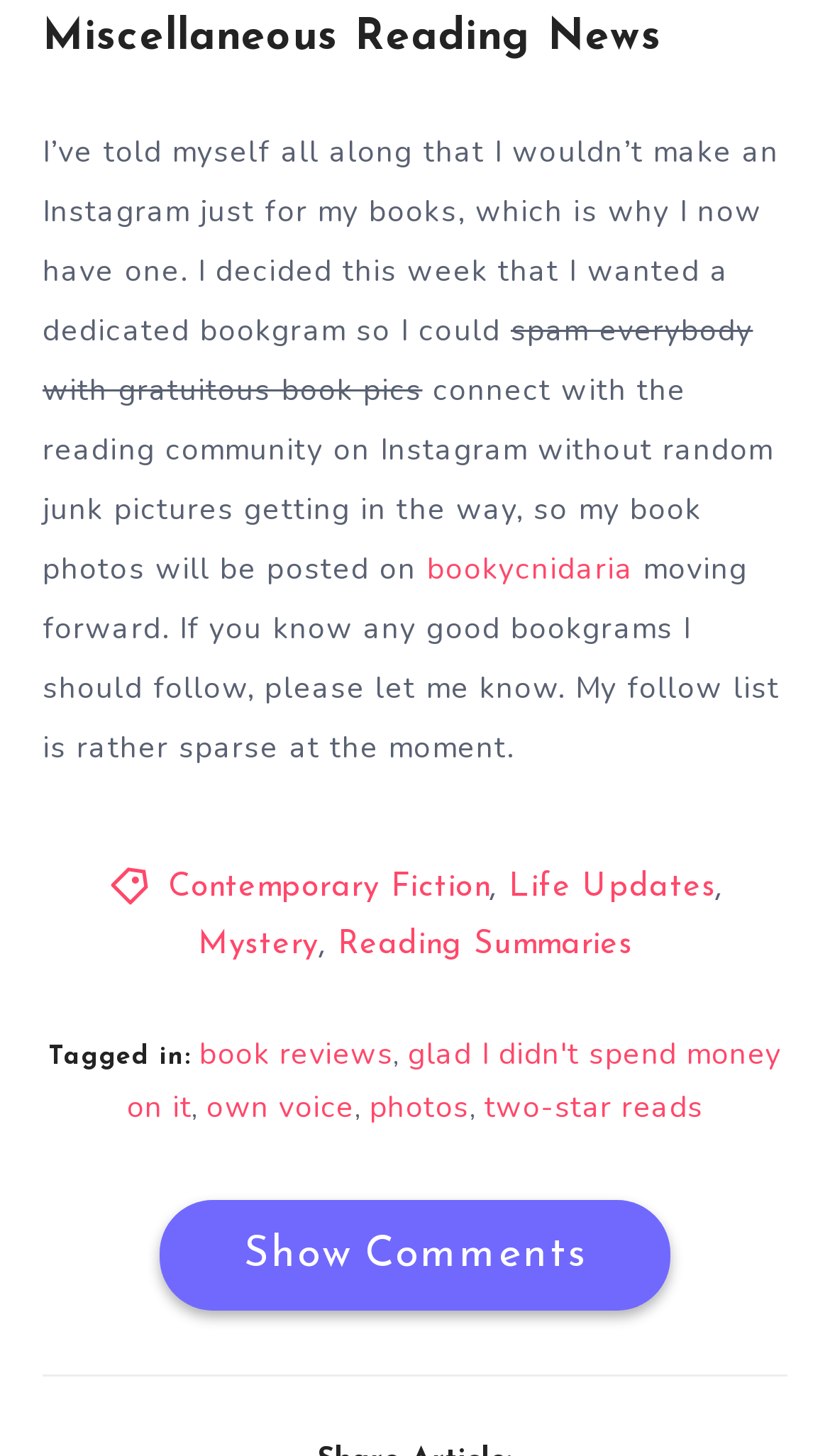What type of fiction is mentioned in the webpage?
Look at the image and construct a detailed response to the question.

The question is asking for the type of fiction mentioned in the webpage. By looking at the links provided, we can find the link 'Contemporary Fiction' which is the type of fiction mentioned.